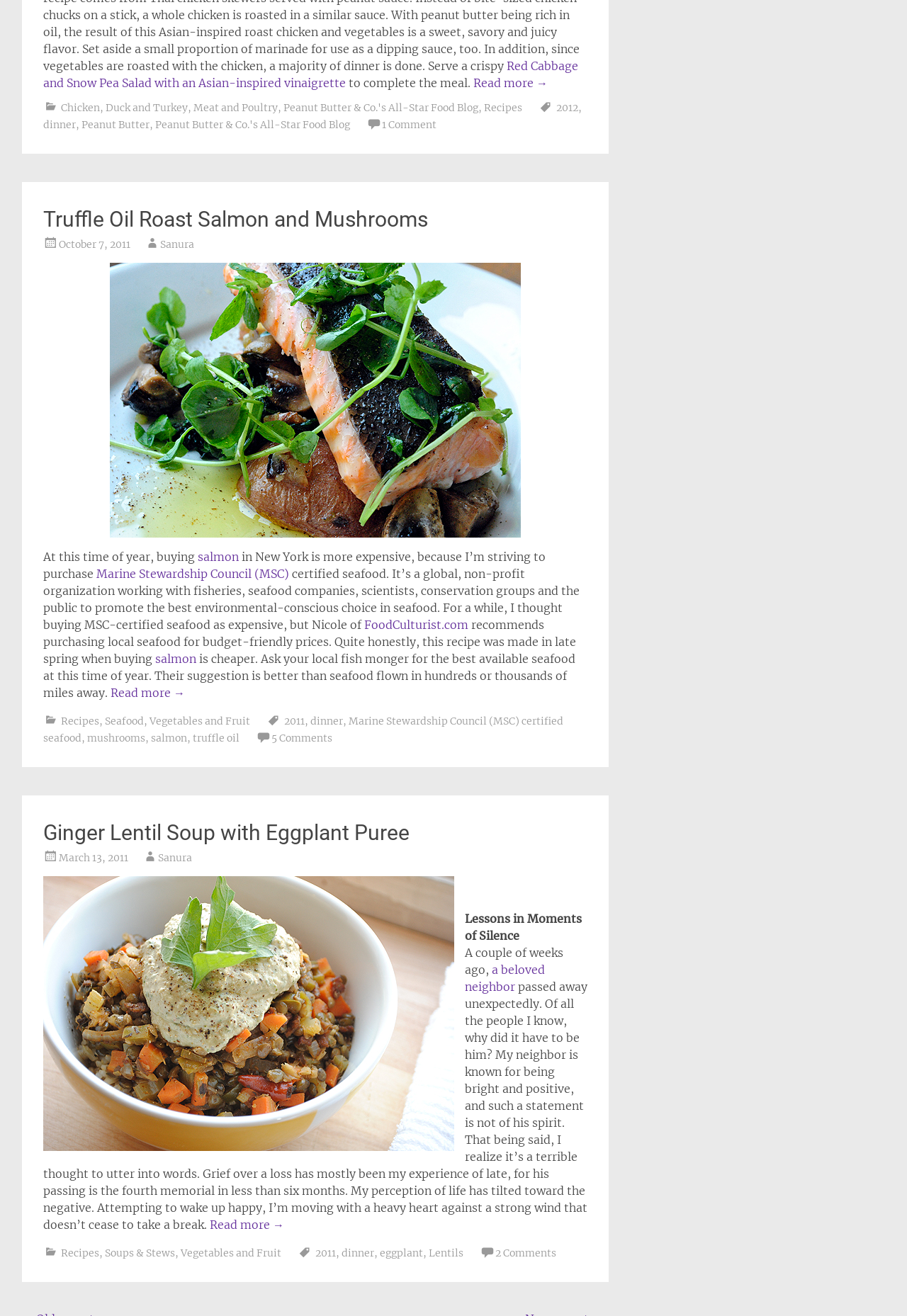Given the description "Marine Stewardship Council (MSC)", determine the bounding box of the corresponding UI element.

[0.106, 0.431, 0.319, 0.441]